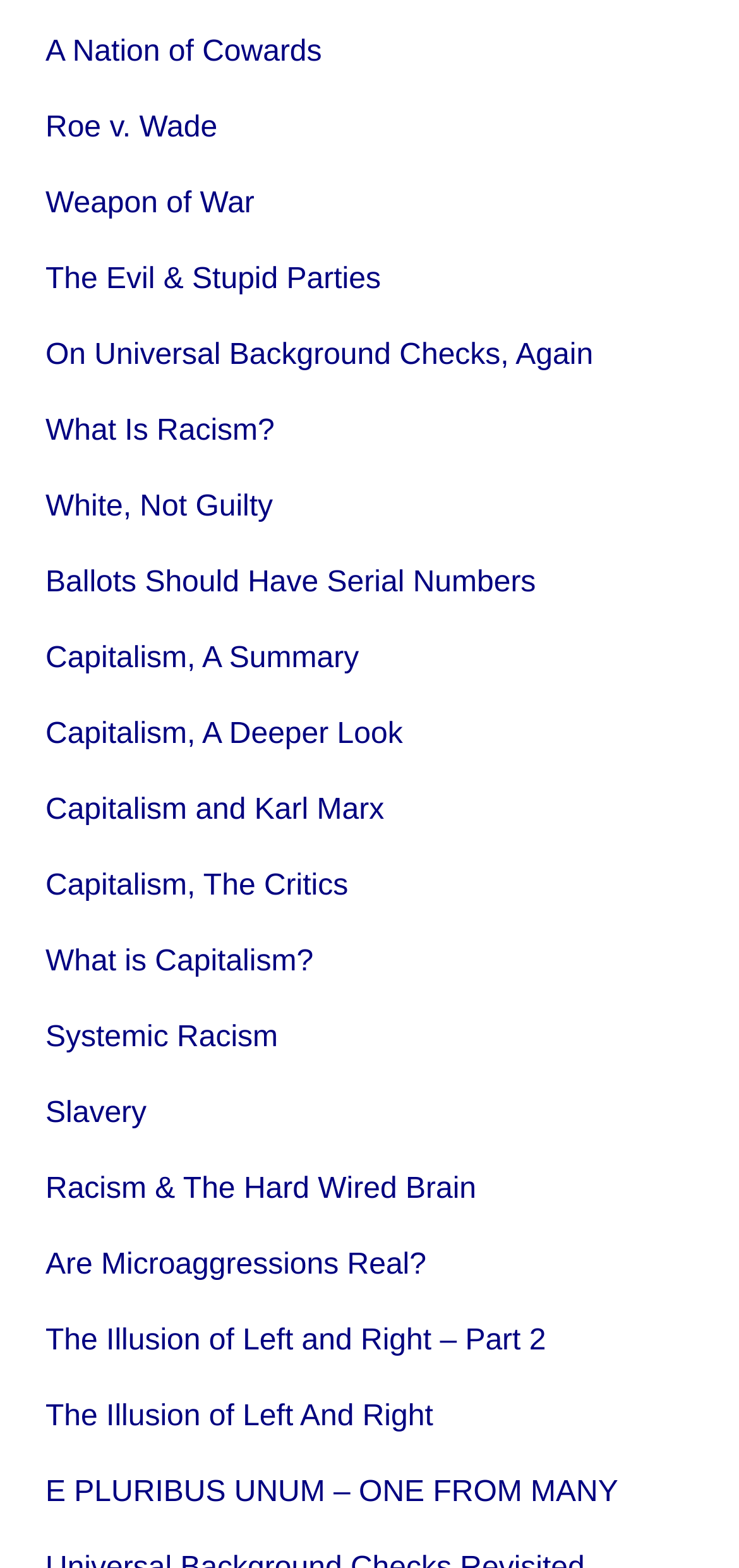Based on the element description: "Systemic Racism", identify the UI element and provide its bounding box coordinates. Use four float numbers between 0 and 1, [left, top, right, bottom].

[0.062, 0.652, 0.376, 0.673]